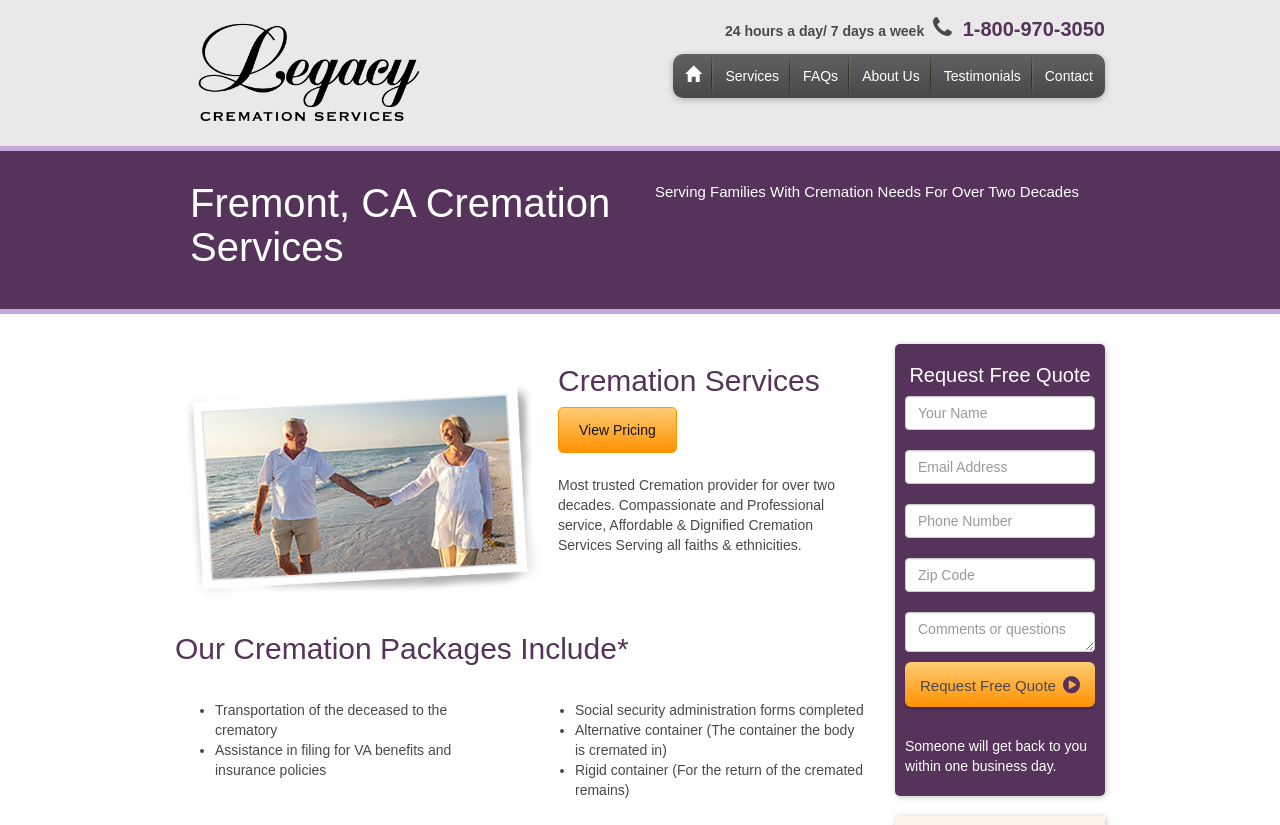Locate the UI element described by View Pricing and provide its bounding box coordinates. Use the format (top-left x, top-left y, bottom-right x, bottom-right y) with all values as floating point numbers between 0 and 1.

[0.436, 0.494, 0.529, 0.55]